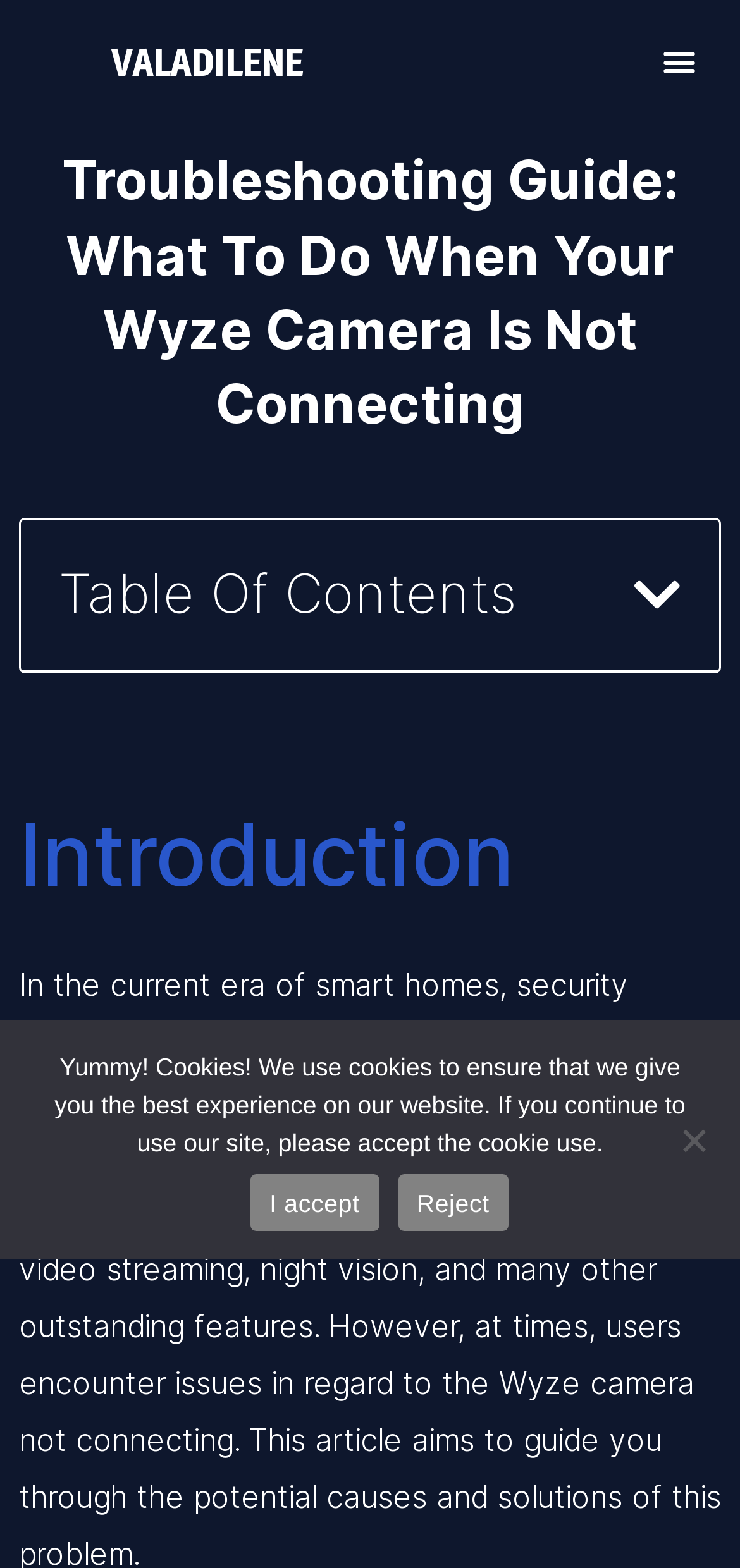What is the section below the introduction about? From the image, respond with a single word or brief phrase.

Table of contents